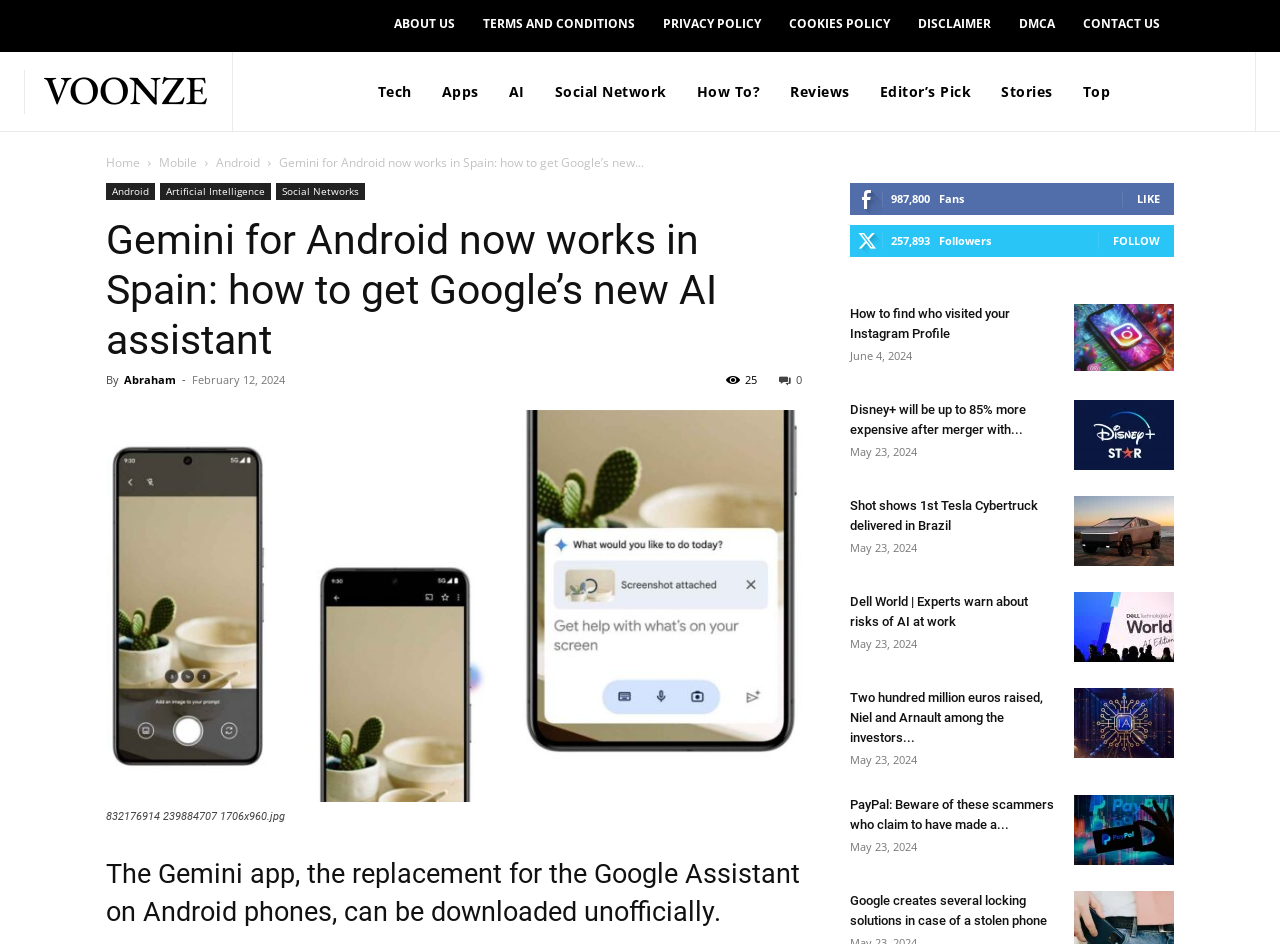Find the bounding box coordinates of the element you need to click on to perform this action: 'Read the news about Disney+'. The coordinates should be represented by four float values between 0 and 1, in the format [left, top, right, bottom].

[0.664, 0.424, 0.827, 0.466]